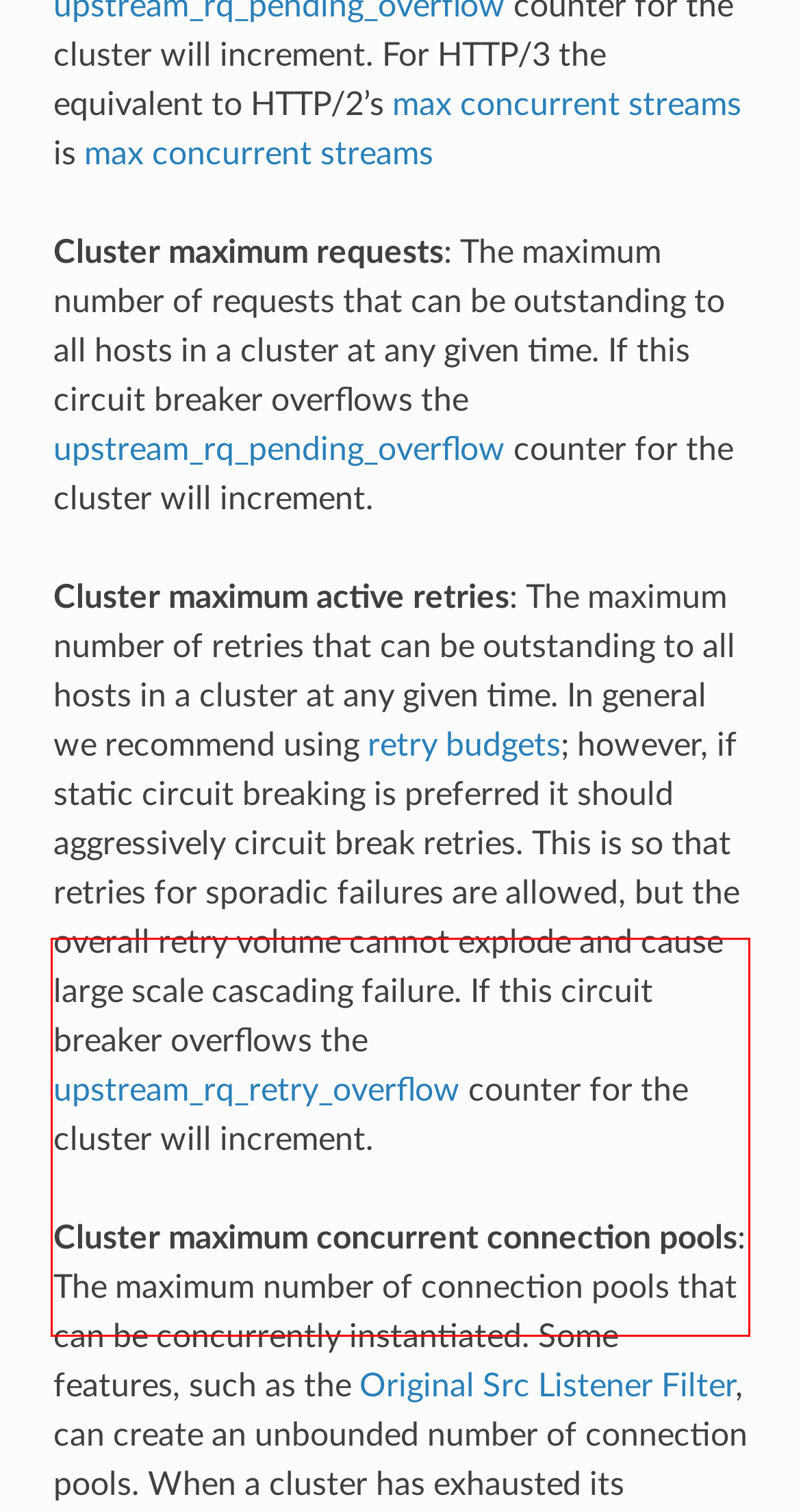By examining the provided screenshot of a webpage, recognize the text within the red bounding box and generate its text content.

Each circuit breaking limit is configurable and tracked on a per upstream cluster and per priority basis. This allows different components of the distributed system to be tuned independently and have different limits. The live state of these circuit breakers, including the number of resources remaining until a circuit breaker opens, can be observed via statistics.